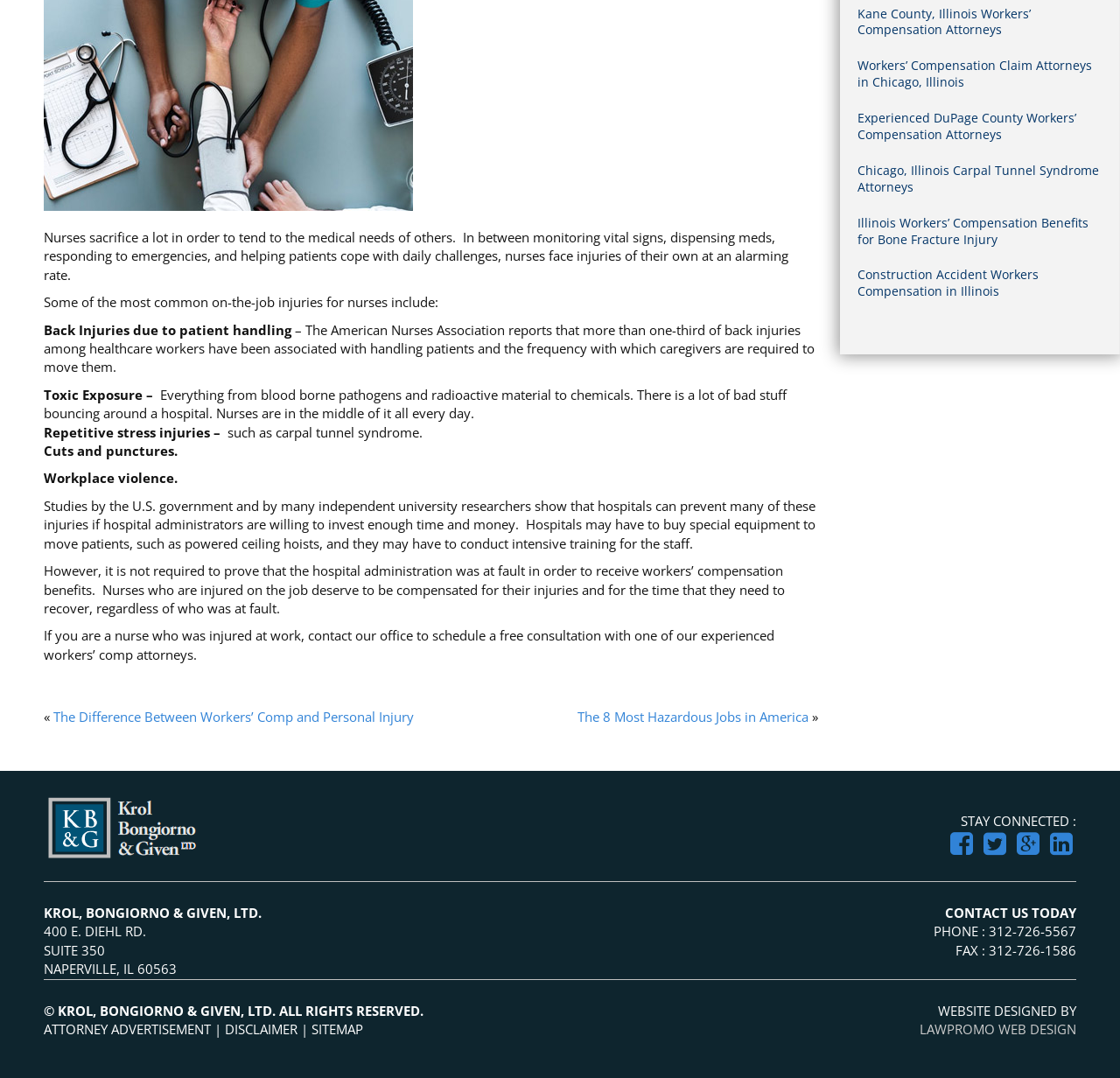Based on the provided description, "parent_node: STAY CONNECTED :", find the bounding box of the corresponding UI element in the screenshot.

[0.905, 0.778, 0.931, 0.795]